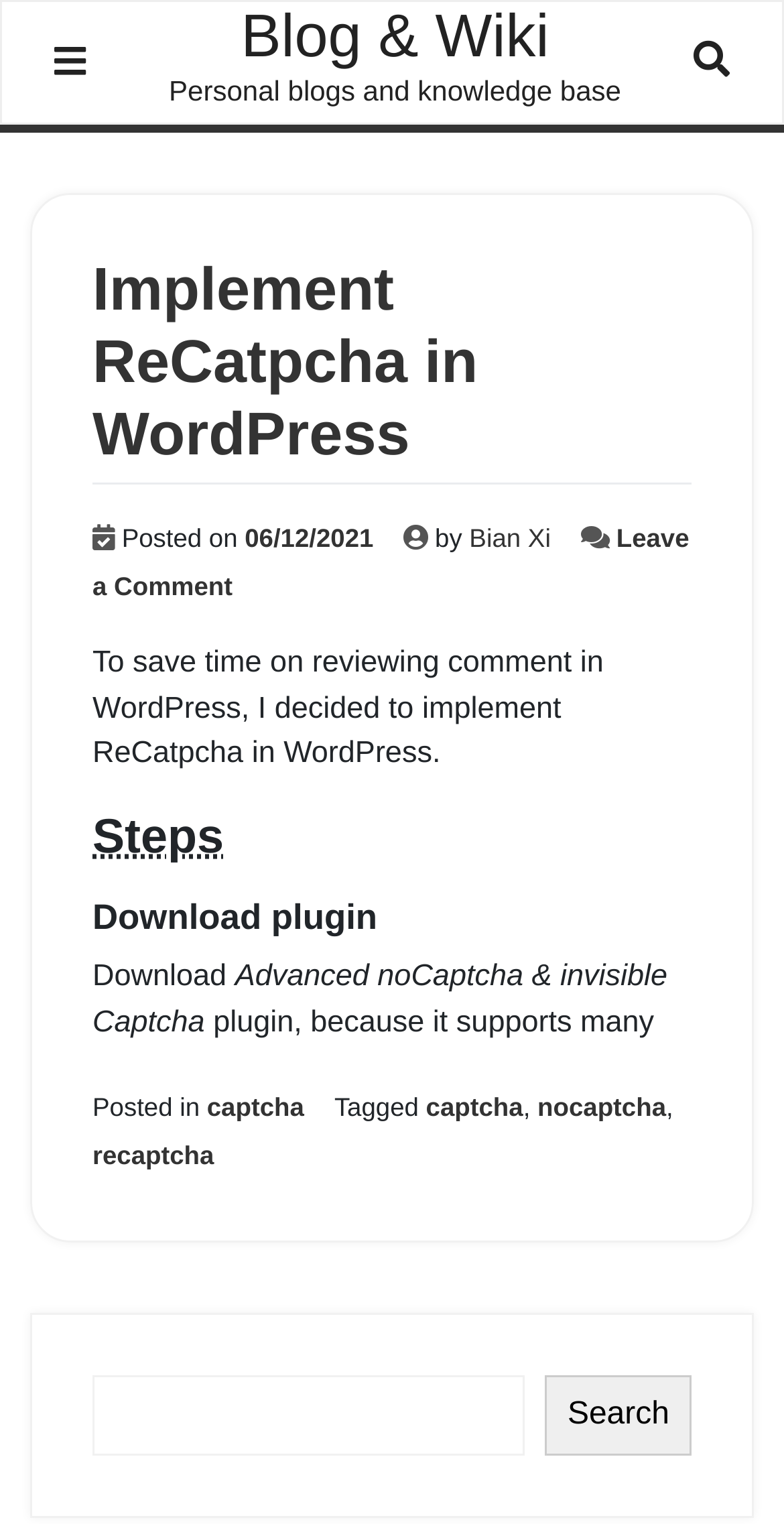What is the date of the blog post?
Utilize the image to construct a detailed and well-explained answer.

The date of the blog post can be found in the link element with the text '06/12/2021' which is located inside the header element.